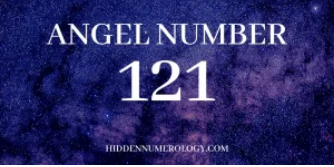Give a comprehensive caption for the image.

The image prominently displays the text "ANGEL NUMBER 121," set against a mesmerizing cosmic background filled with stars and vibrant colors. This design captures the mystical essence associated with angel numbers, which are often believed to convey spiritual messages and guidance from the universe. The inclusion of the website "HIDDENNUMEROLOGY.COM" at the bottom suggests that the image is part of a resource dedicated to exploring the significance of numerology and the meanings behind various angel numbers, including 121. This number itself may symbolize new beginnings, balance, and alignment with one's true path, inviting individuals to pay attention to the signs that may guide them in their journey.